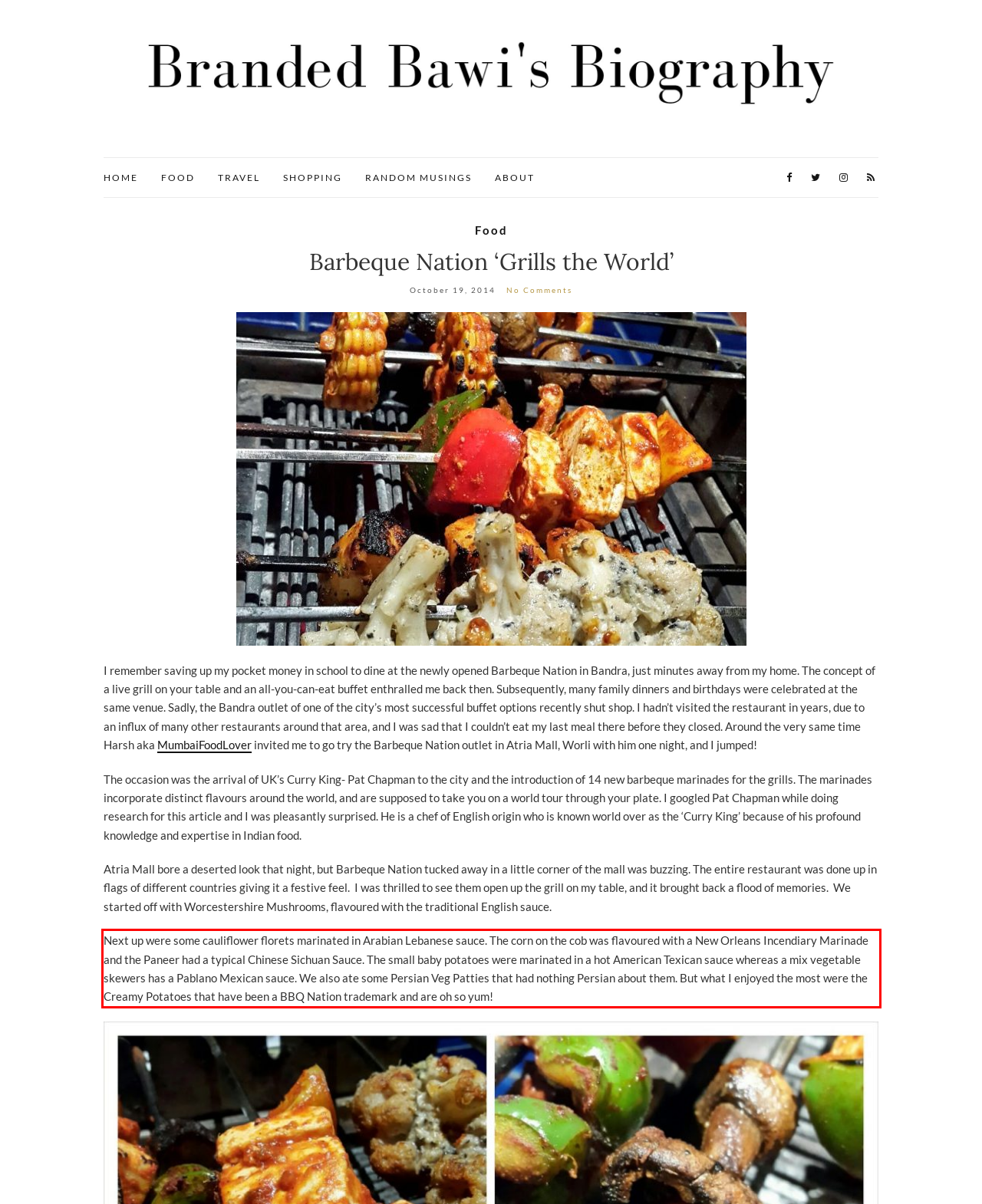Please examine the webpage screenshot and extract the text within the red bounding box using OCR.

Next up were some cauliflower florets marinated in Arabian Lebanese sauce. The corn on the cob was flavoured with a New Orleans Incendiary Marinade and the Paneer had a typical Chinese Sichuan Sauce. The small baby potatoes were marinated in a hot American Texican sauce whereas a mix vegetable skewers has a Pablano Mexican sauce. We also ate some Persian Veg Patties that had nothing Persian about them. But what I enjoyed the most were the Creamy Potatoes that have been a BBQ Nation trademark and are oh so yum!